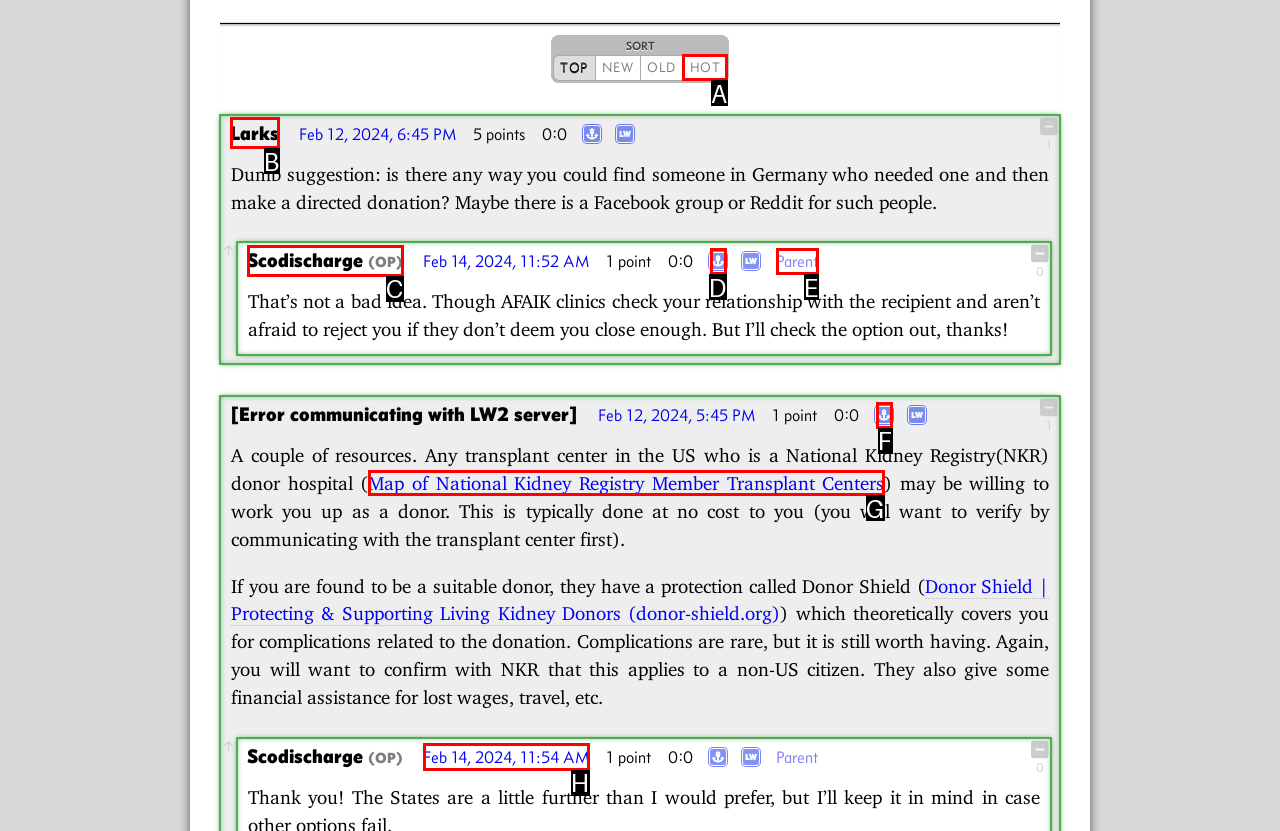Which option best describes: Larks
Respond with the letter of the appropriate choice.

B